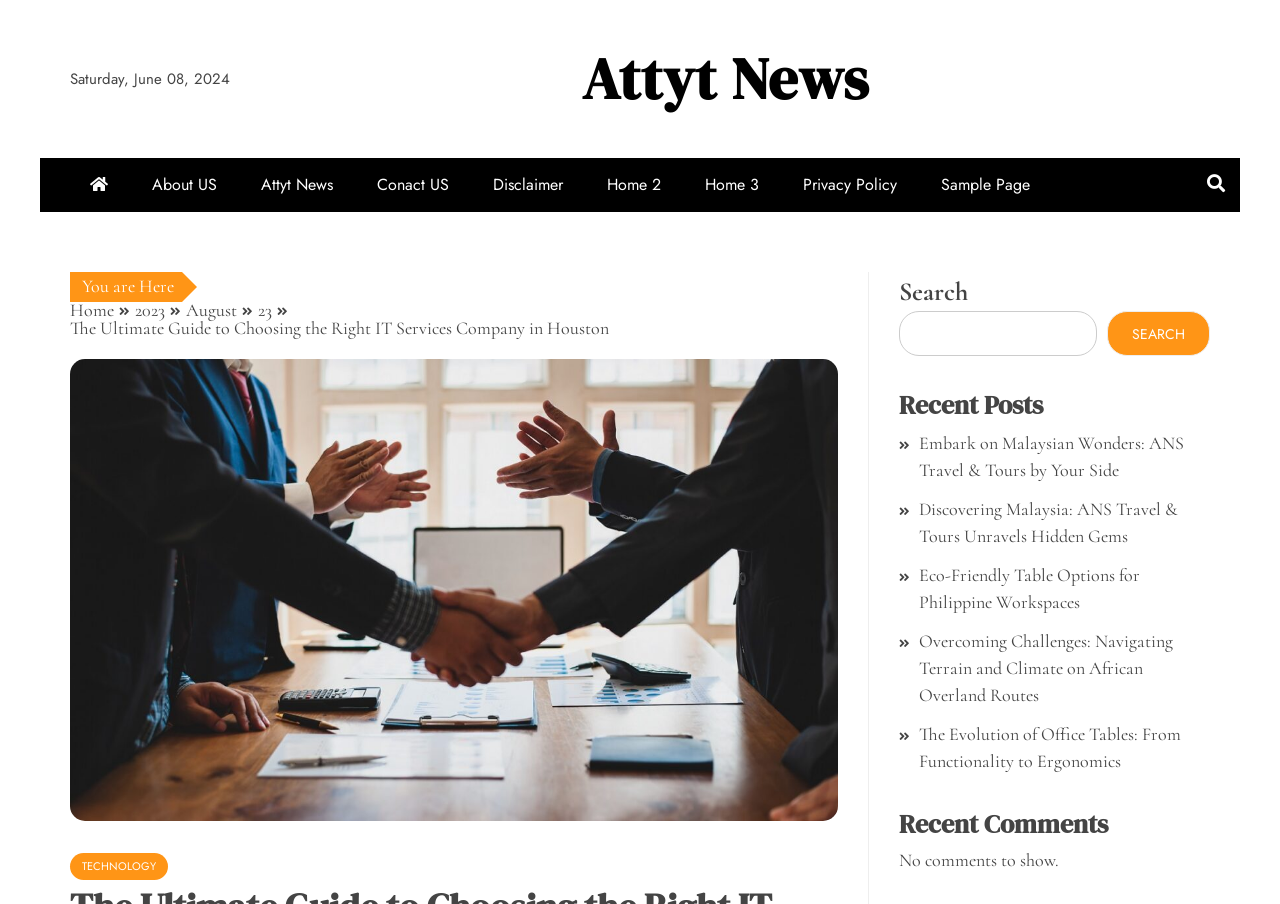What is the image located below the breadcrumbs navigation?
Please analyze the image and answer the question with as much detail as possible.

I looked at the image element located below the breadcrumbs navigation and found that it has a description that matches the title of the webpage. This suggests that the image is related to the main topic of the webpage, which is choosing the right IT services company in Houston.